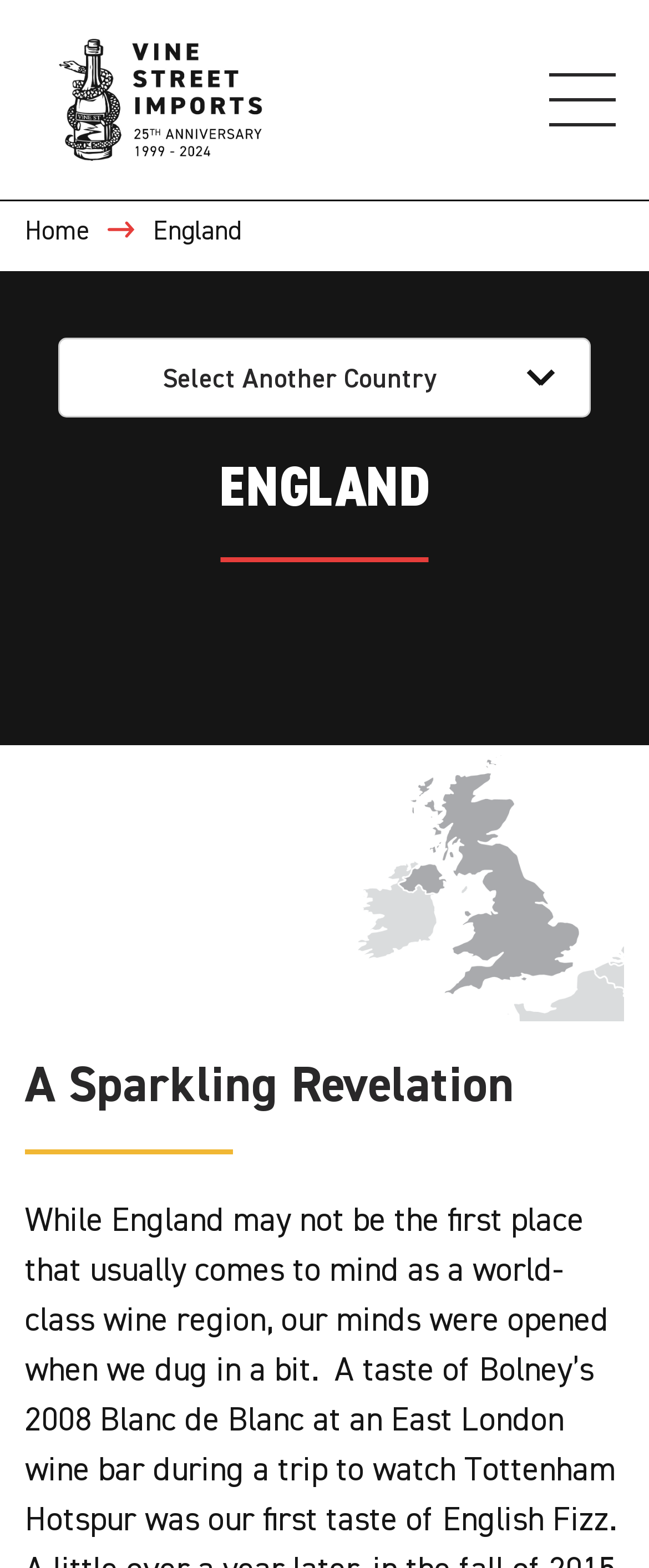Based on the description "Home", find the bounding box of the specified UI element.

[0.018, 0.136, 0.159, 0.157]